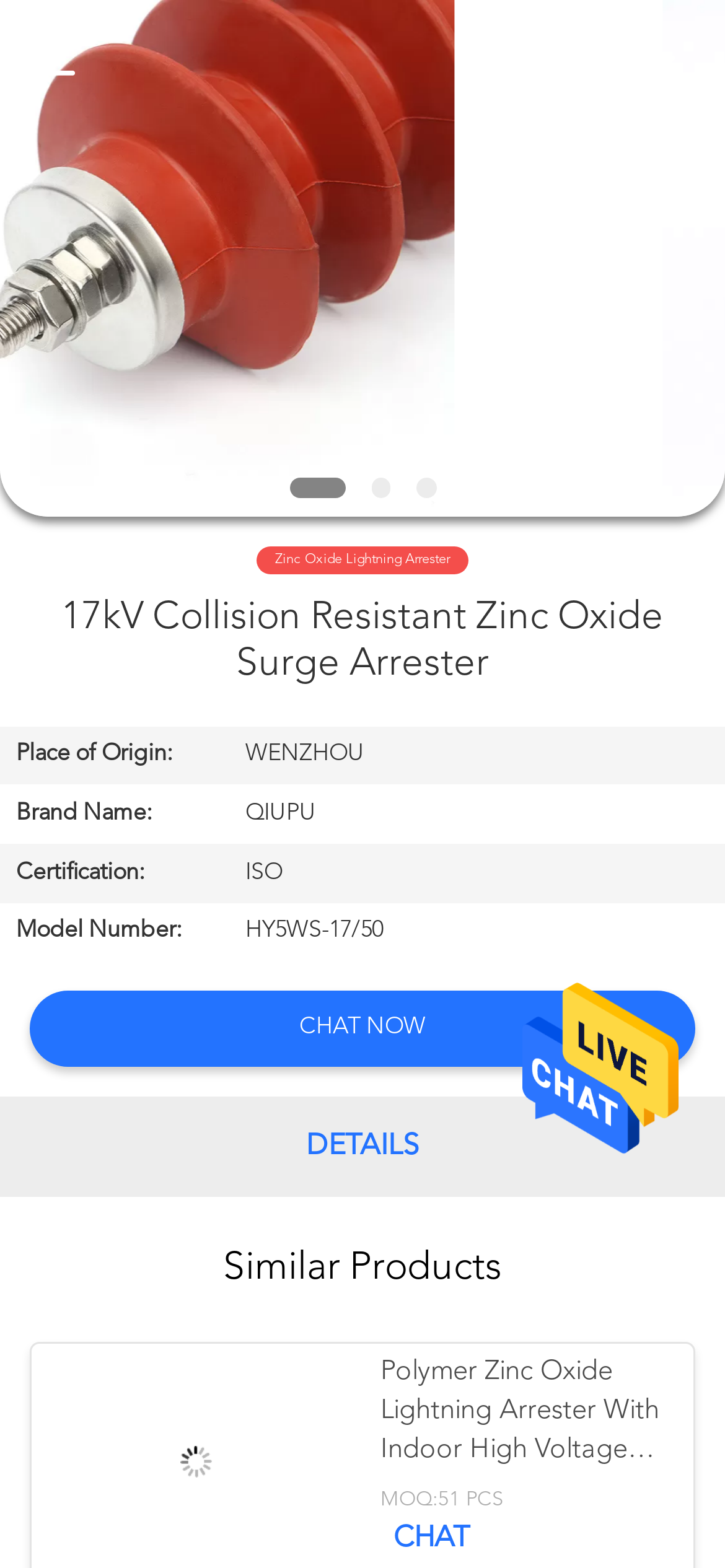What is the certification of the surge arrester?
Analyze the image and provide a thorough answer to the question.

The certification of the surge arrester can be found in the table on the webpage, which lists the product details. The row with the header 'Certification:' has the value 'ISO' in the grid cell.